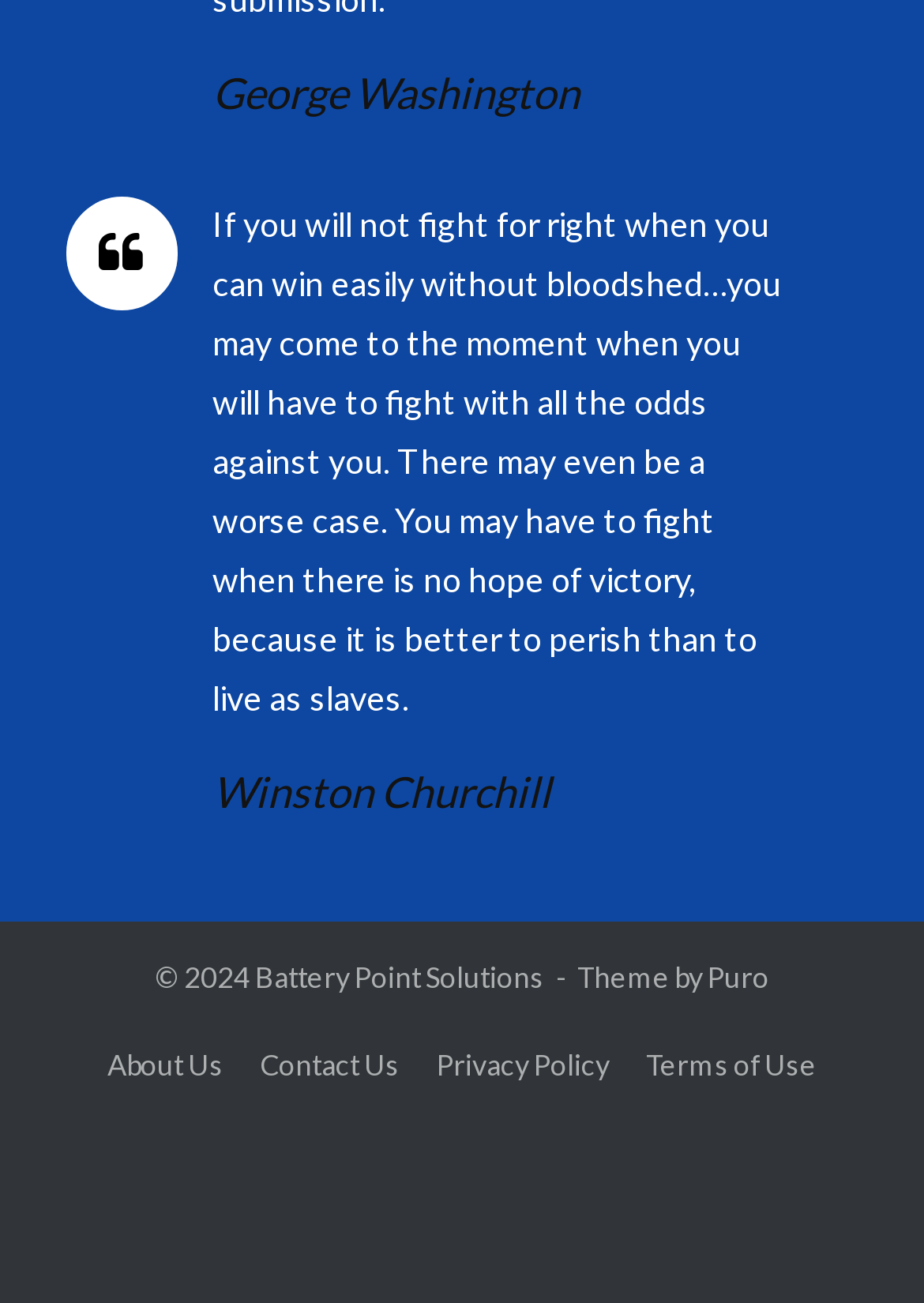What is the year of copyright?
Can you provide a detailed and comprehensive answer to the question?

The copyright information is located at the bottom of the webpage, and it is indicated by the StaticText element '© 2024'.